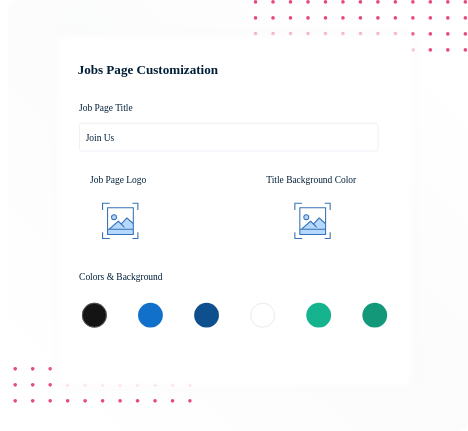Describe all the visual components present in the image.

The image illustrates a user interface for customizing a jobs page, titled "Jobs Page Customization." At the top, there is a field labeled "Job Page Title," where users can input a name, such as "Join Us." Below this, options for adding a "Job Page Logo" are presented, featuring icons that indicate the ability to upload or adjust the logo's dimensions. Adjacent to this, there's a section for selecting a "Title Background Color," allowing users to customize the appearance of the page further. The lower part of the interface includes a palette of color options, including black, blue, white, green, and teal, empowering users to choose their desired colors for the page's background and elements. This layout emphasizes user-friendly customization, tailored to meet the unique branding needs of a recruitment agency.